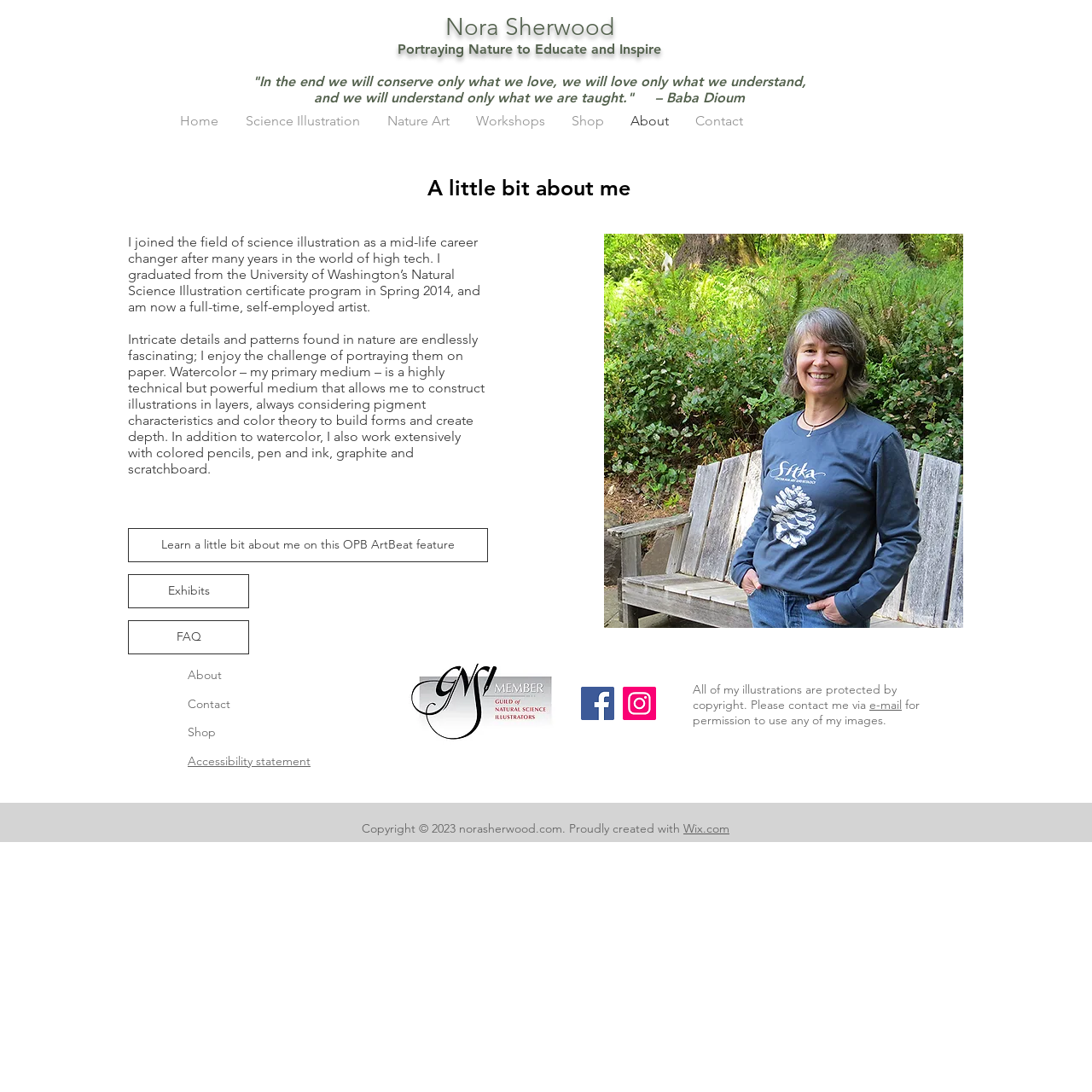What is the name of the program Nora Sherwood graduated from?
Use the image to give a comprehensive and detailed response to the question.

The webpage states that Nora Sherwood graduated from the University of Washington’s Natural Science Illustration certificate program in Spring 2014, as mentioned in the text 'I graduated from the University of Washington’s Natural Science Illustration certificate program in Spring 2014...'